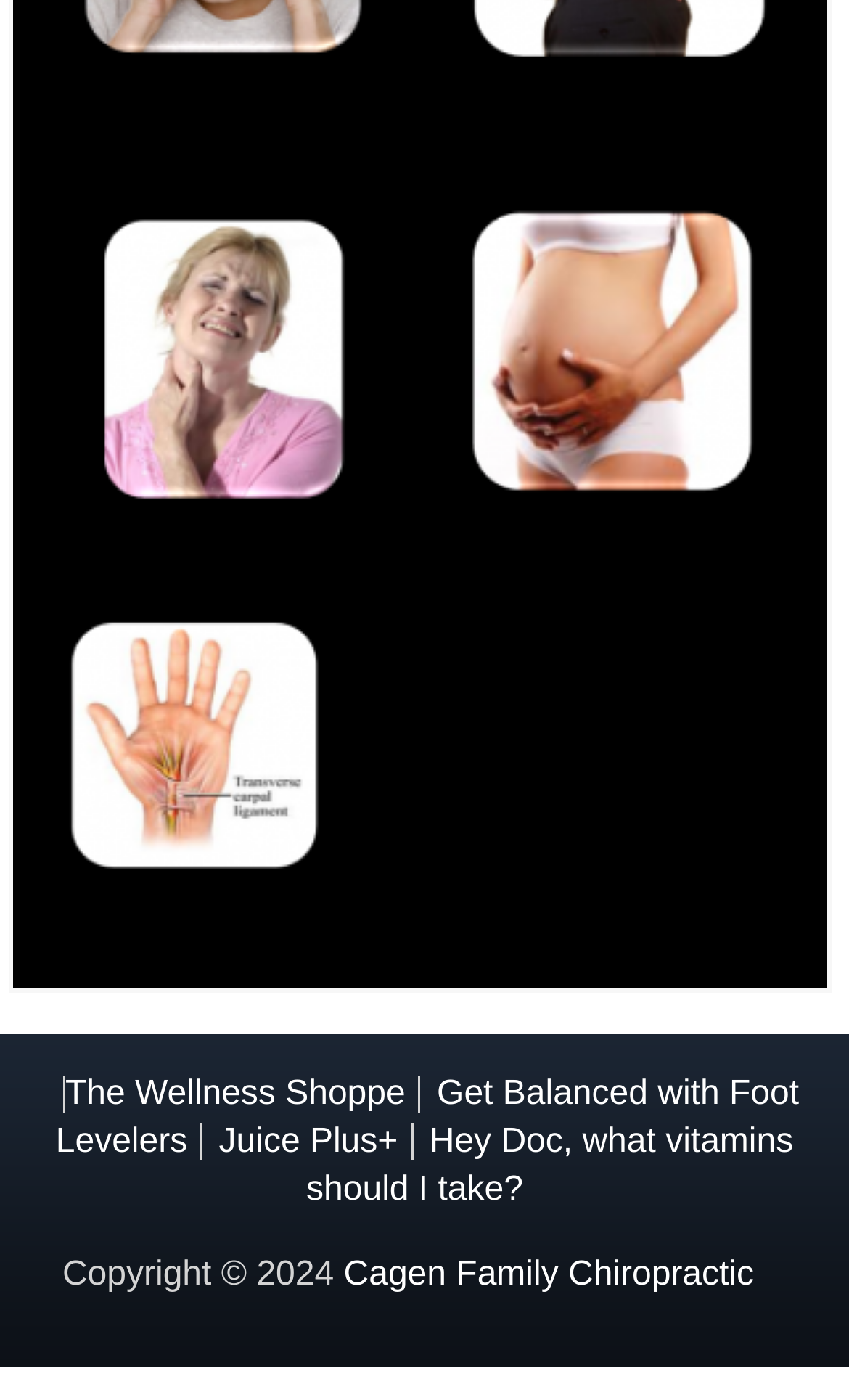Please provide a comprehensive response to the question based on the details in the image: What is the year of the copyright?

I found the answer by looking at the static text at the bottom of the page, which has the text 'Copyright © 2024'. This indicates that the webpage has a copyright for the year 2024.